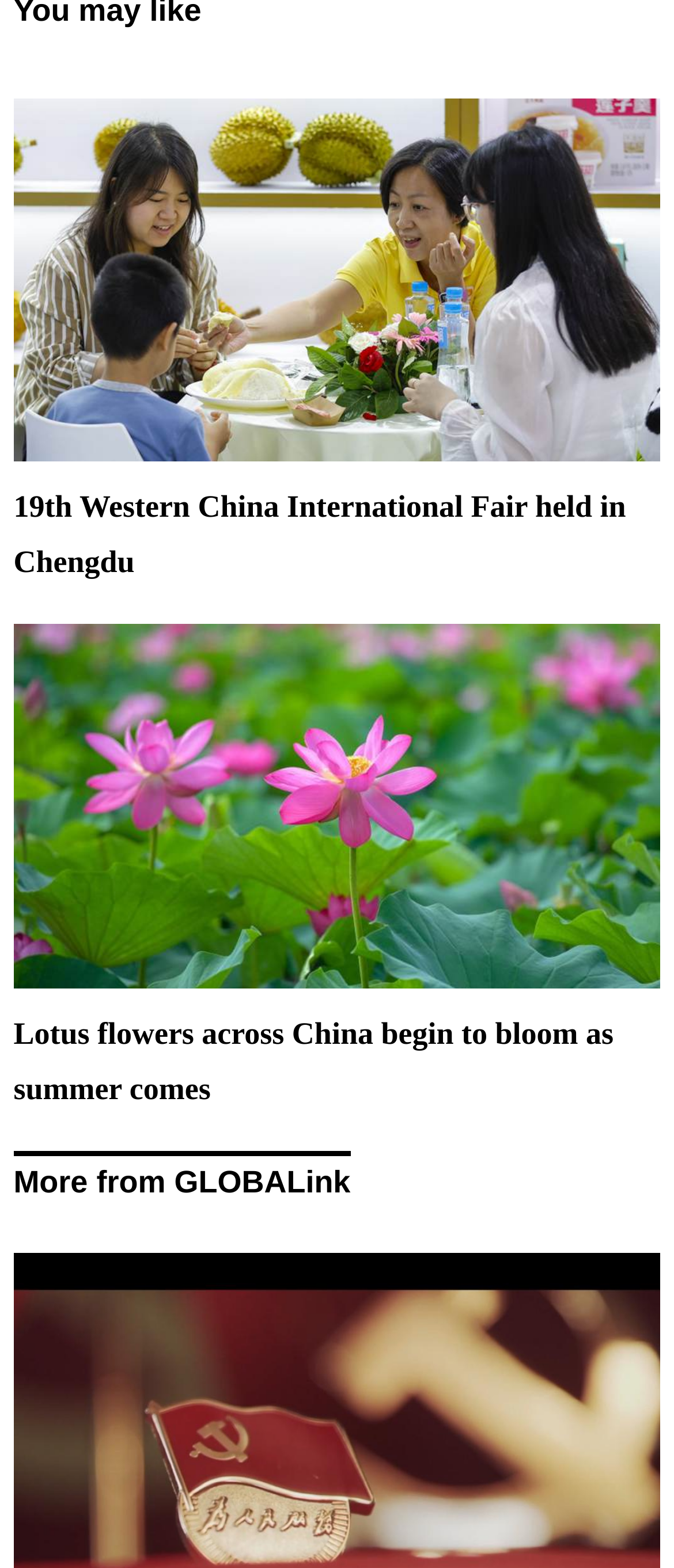What is the name of the section below the articles?
Please look at the screenshot and answer in one word or a short phrase.

More from GLOBALink